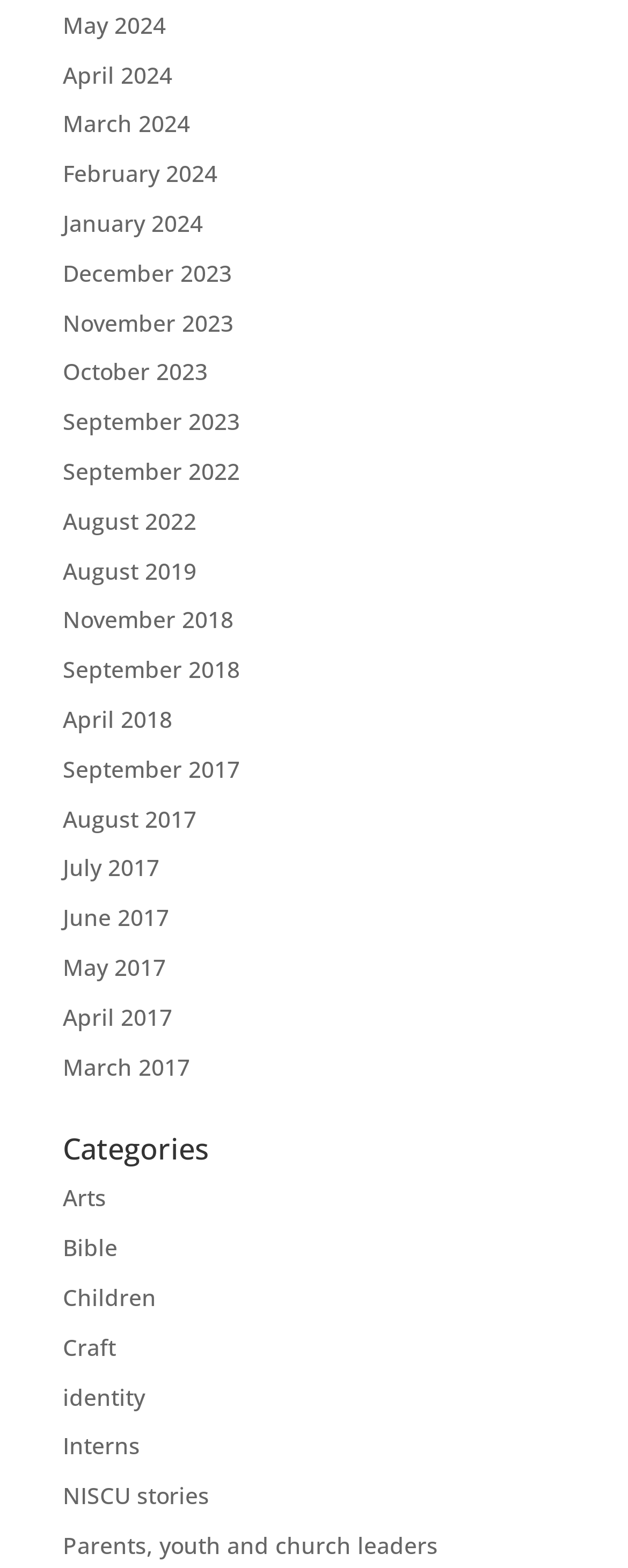Specify the bounding box coordinates of the area to click in order to execute this command: 'View May 2024 archives'. The coordinates should consist of four float numbers ranging from 0 to 1, and should be formatted as [left, top, right, bottom].

[0.1, 0.006, 0.264, 0.025]